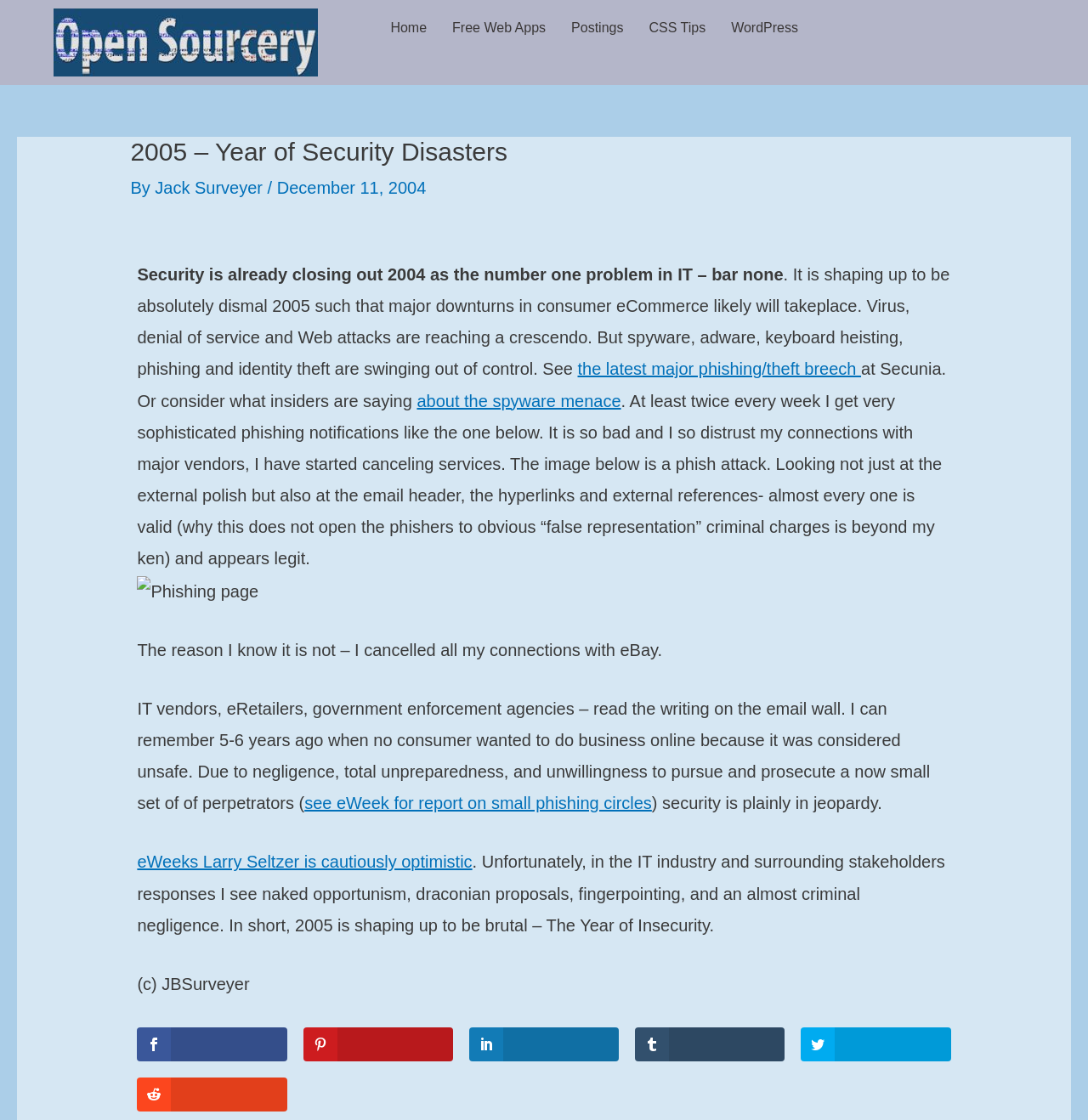Determine the bounding box coordinates for the clickable element to execute this instruction: "Click the link about the spyware menace". Provide the coordinates as four float numbers between 0 and 1, i.e., [left, top, right, bottom].

[0.383, 0.349, 0.571, 0.366]